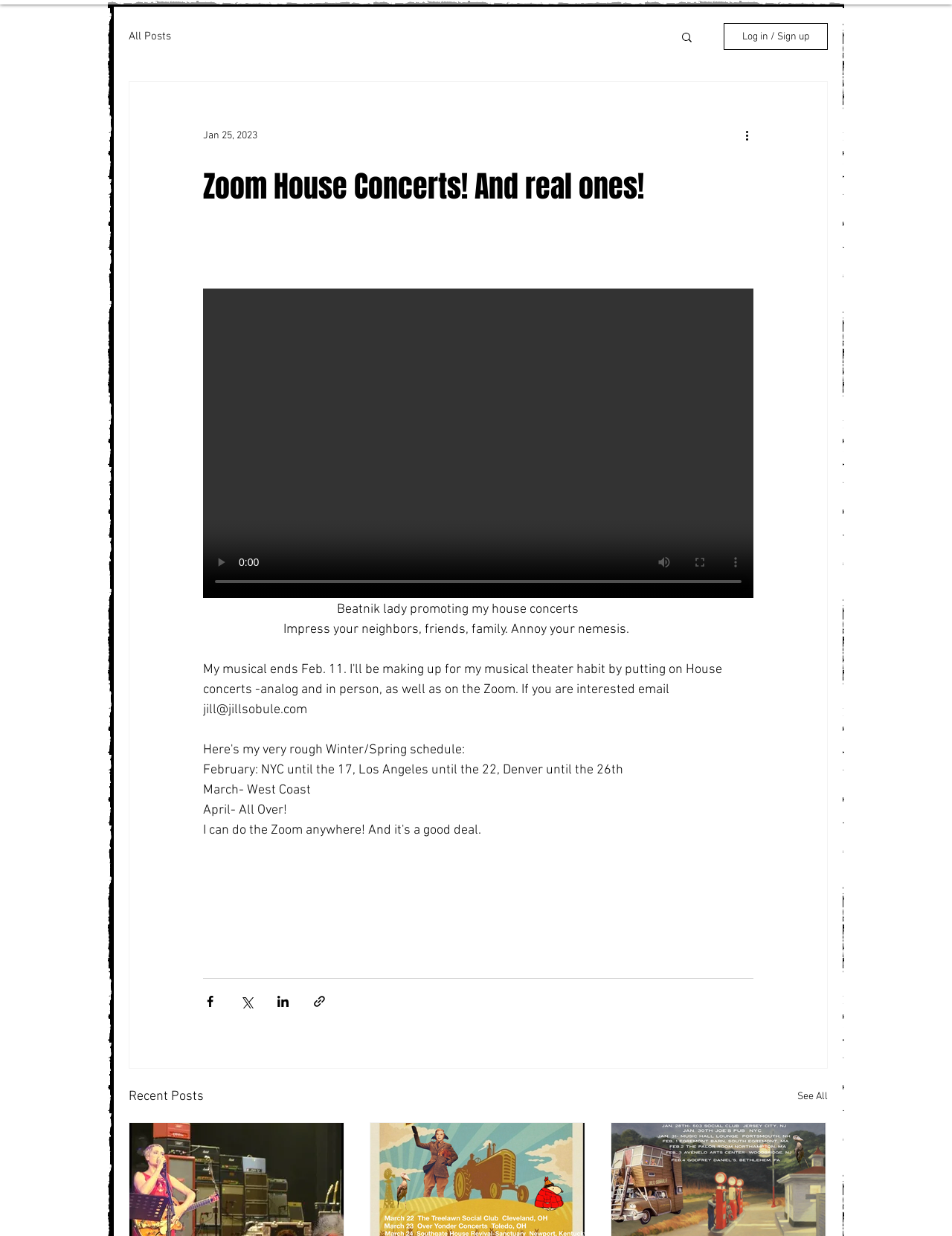How many social media platforms can you share the content with?
Based on the visual content, answer with a single word or a brief phrase.

4